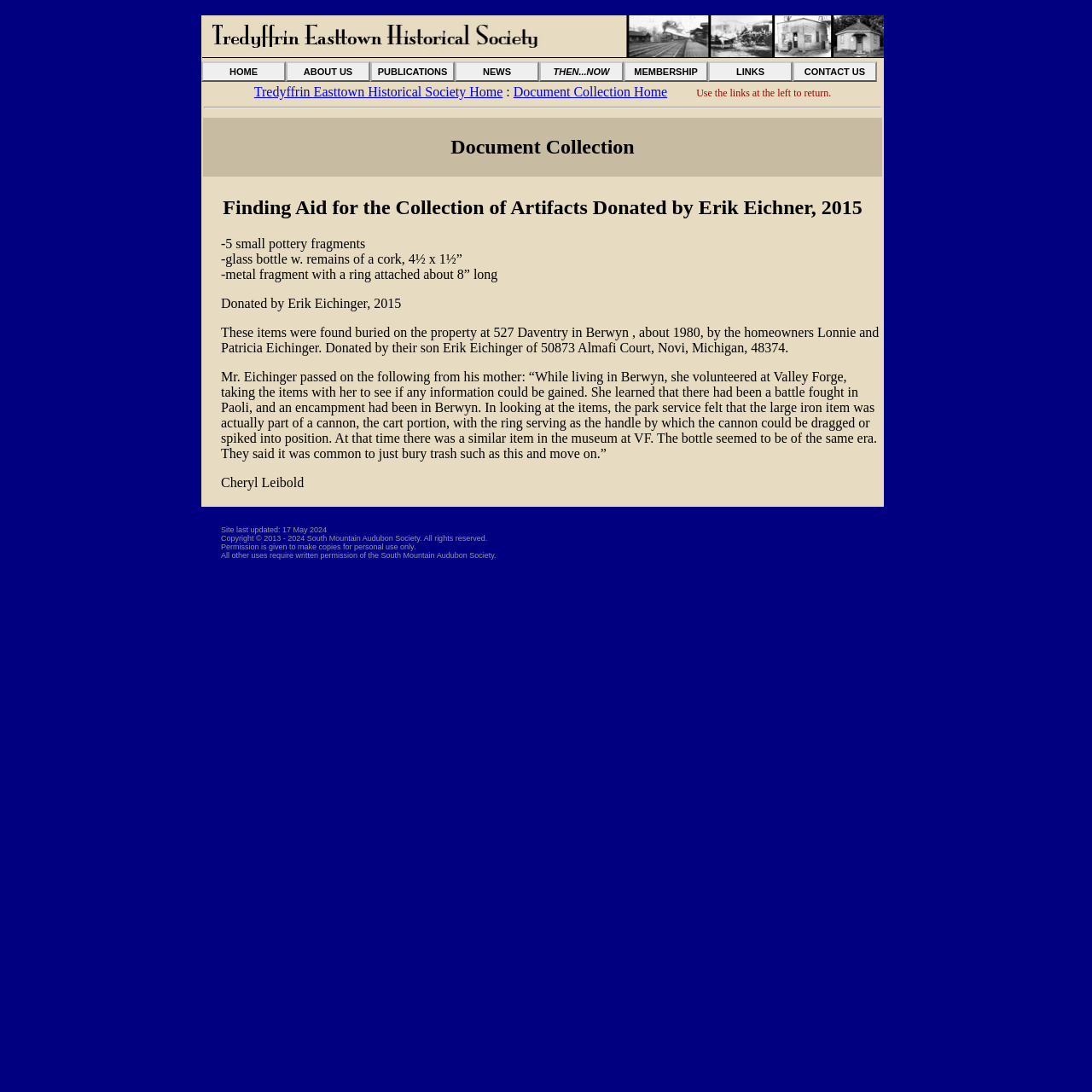Find the bounding box coordinates of the clickable area required to complete the following action: "Click CONTACT US link".

[0.726, 0.056, 0.803, 0.075]